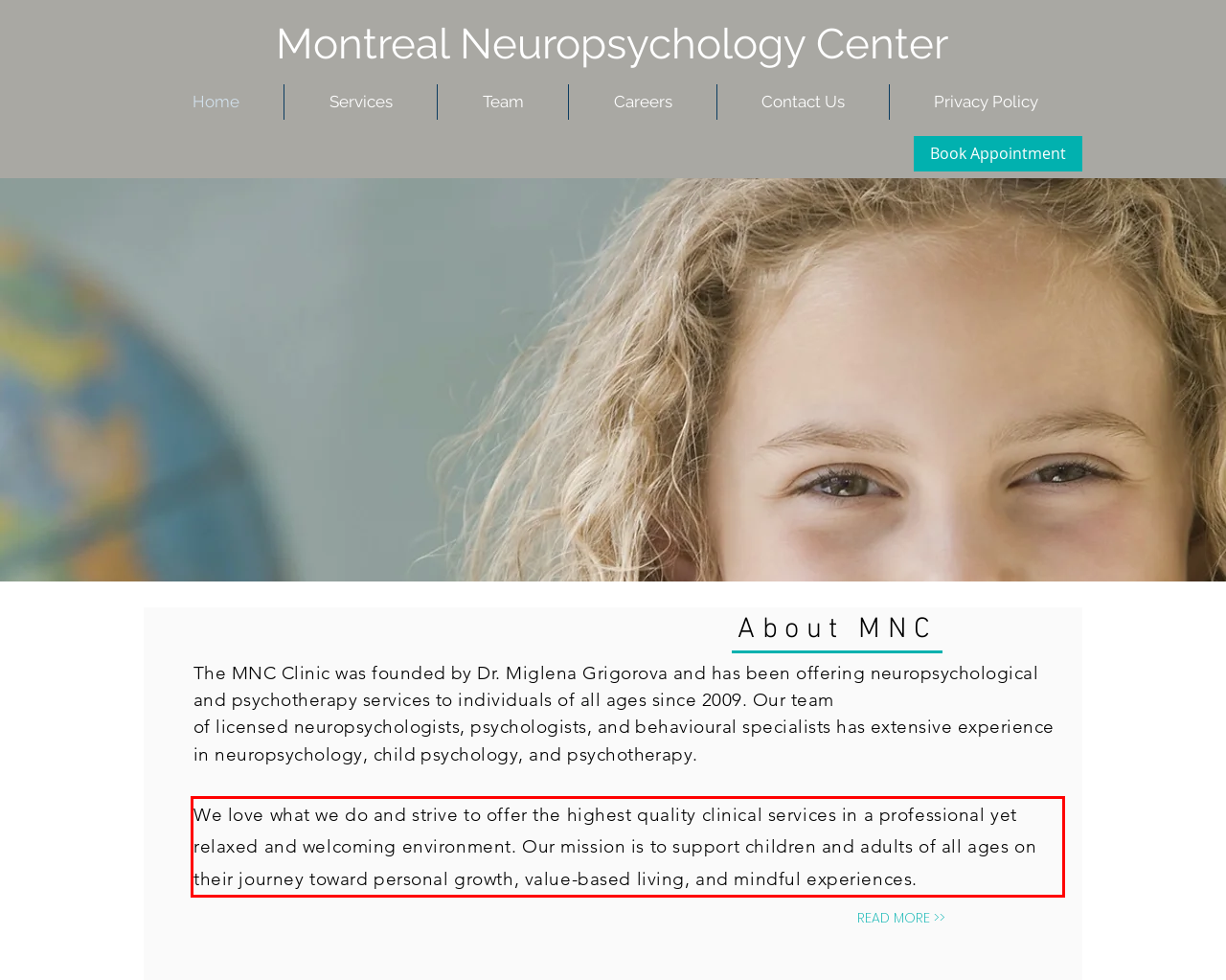Your task is to recognize and extract the text content from the UI element enclosed in the red bounding box on the webpage screenshot.

We love what we do and strive to offer the highest quality clinical services in a professional yet relaxed and welcoming environment. Our mission is to support children and adults of all ages on their journey toward personal growth, value-based living, and mindful experiences.